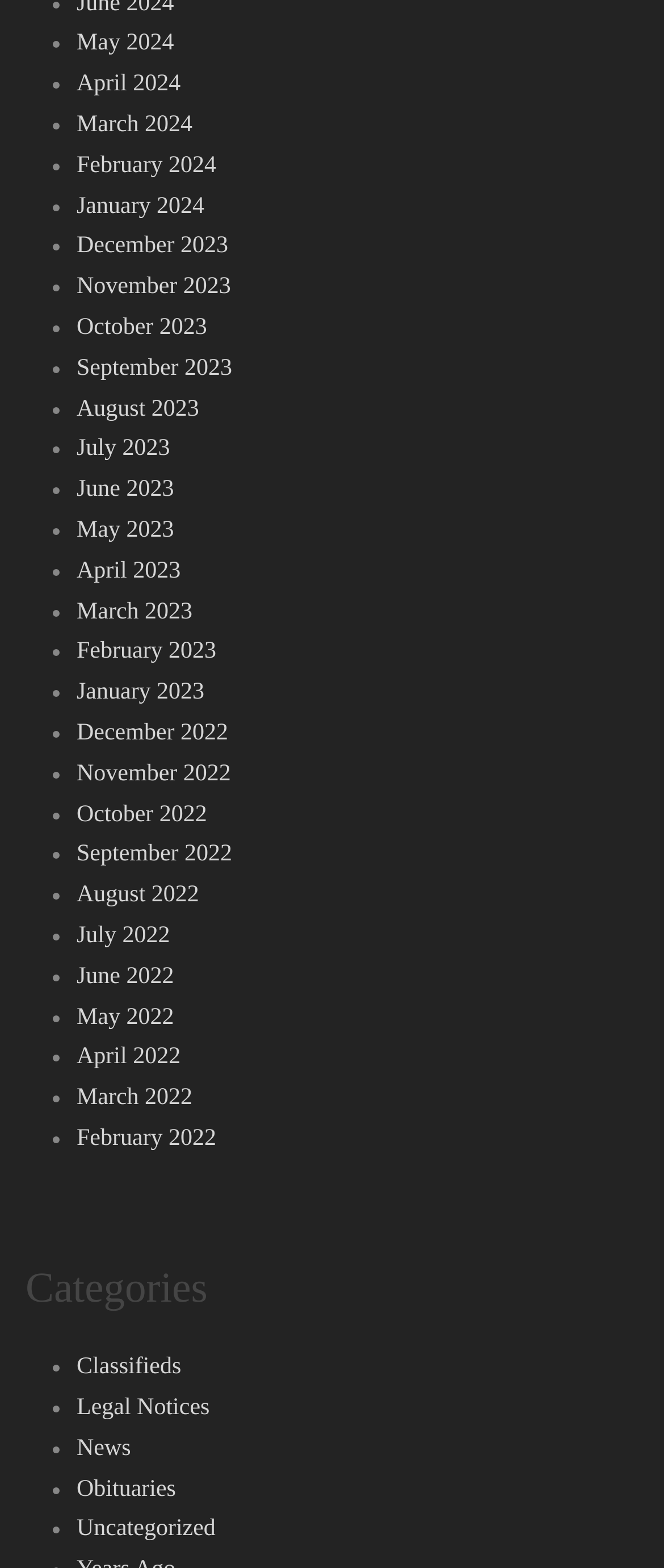Locate the bounding box coordinates of the element to click to perform the following action: 'Browse Classifieds'. The coordinates should be given as four float values between 0 and 1, in the form of [left, top, right, bottom].

[0.115, 0.864, 0.273, 0.88]